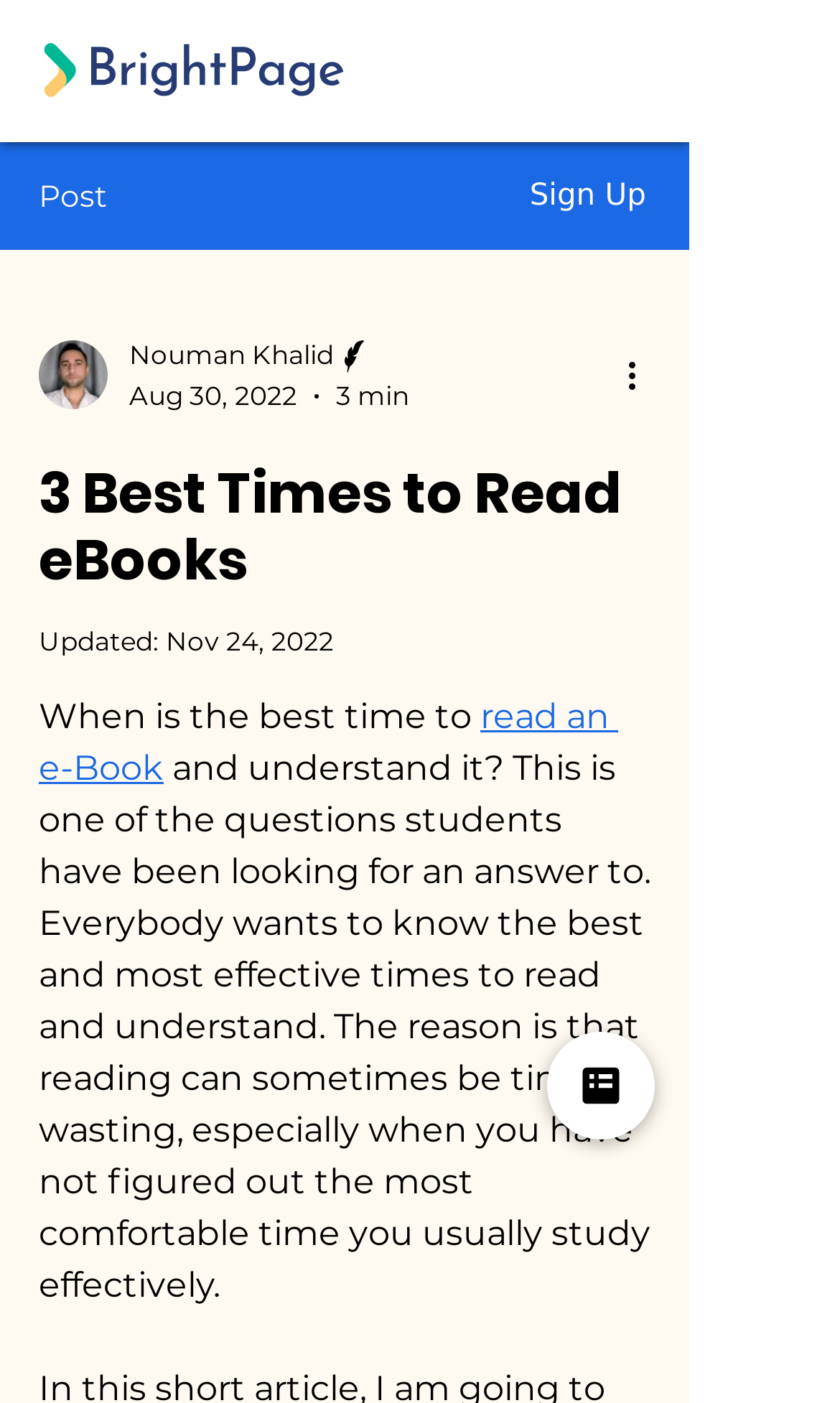Describe all significant elements and features of the webpage.

The webpage appears to be a blog post or article titled "3 Best Times to Read eBooks". At the top left, there is a link, and next to it, a "Post" label. On the top right, a "Sign Up" button is located. Below the "Sign Up" button, there is a writer's picture, accompanied by the writer's name, "Nouman Khalid", and their title, "Writer". The writer's information is followed by the date "Aug 30, 2022", and the estimated reading time, "3 min".

The main heading, "3 Best Times to Read eBooks", is centered at the top of the page. Below the heading, there is an "Updated" label with the date "Nov 24, 2022". The article's content starts with a question, "When is the best time to read an e-Book and understand it?", followed by a brief introduction to the topic. The introduction explains that reading can be time-wasting if not done at the most comfortable and effective time.

On the bottom right, there is a "More actions" button with an icon. At the very bottom of the page, a "Contact Form" section is located, accompanied by an image.

There are a total of 3 images on the page: the writer's picture, an icon next to the "More actions" button, and an image in the "Contact Form" section.